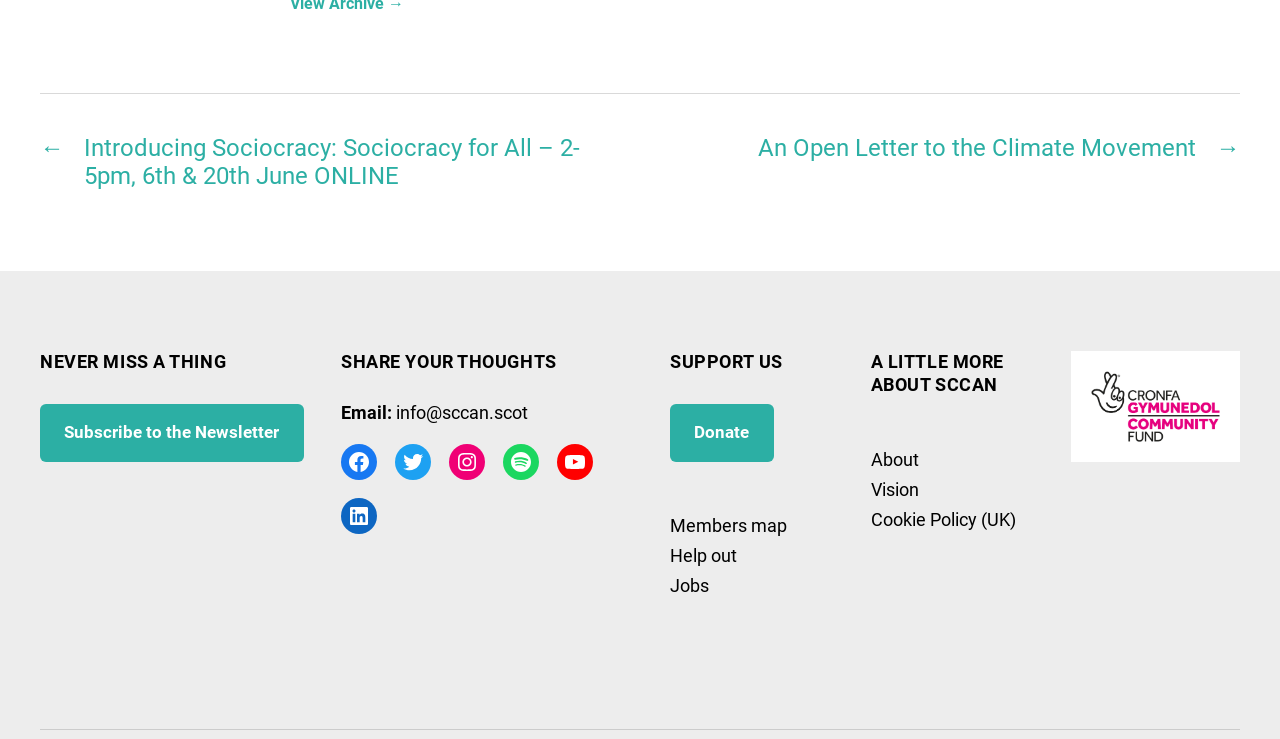Given the webpage screenshot, identify the bounding box of the UI element that matches this description: "Subscribe to the Newsletter".

[0.031, 0.546, 0.237, 0.626]